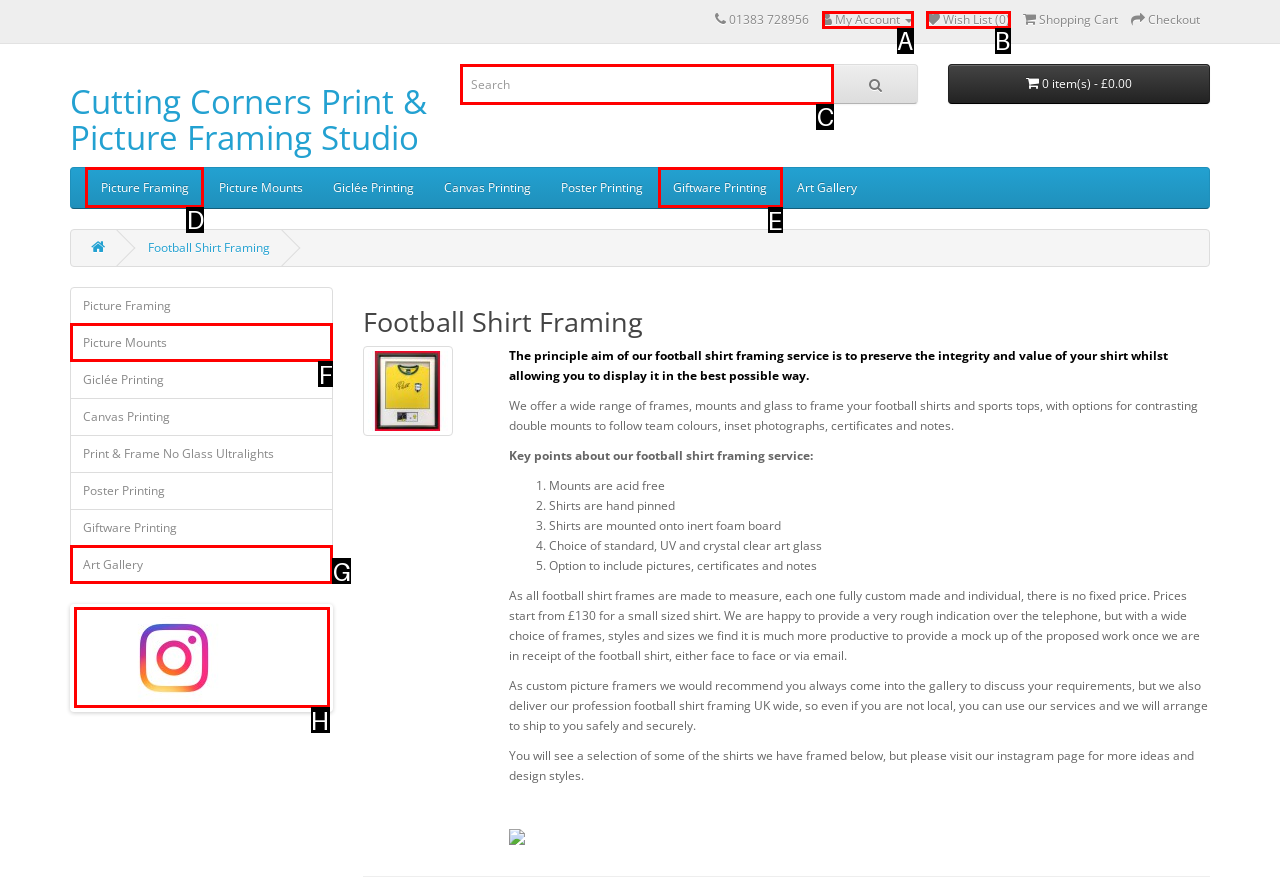Choose the UI element to click on to achieve this task: Go to picture framing page. Reply with the letter representing the selected element.

D